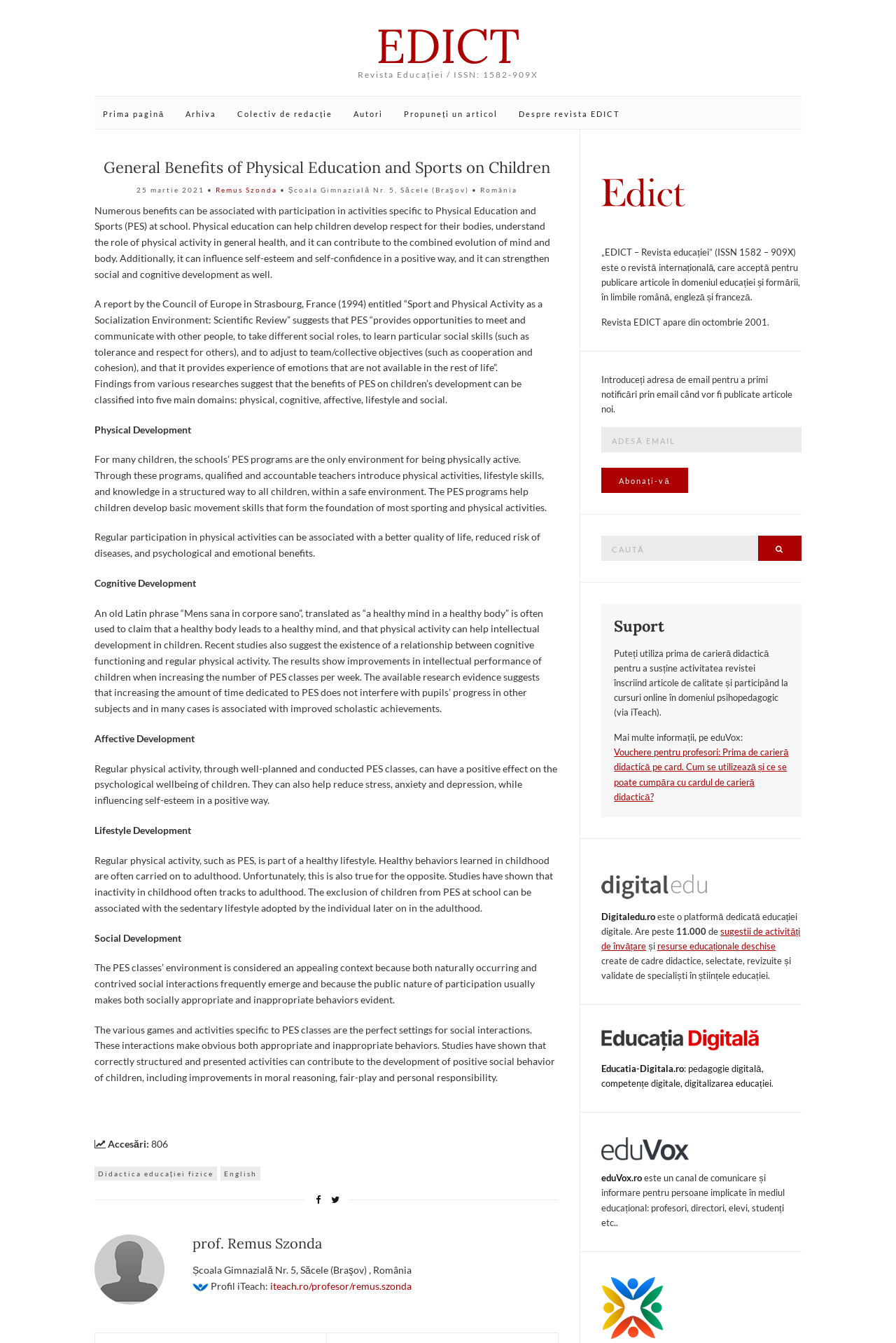What is the purpose of the textbox at the bottom of the webpage?
Provide a detailed and well-explained answer to the question.

The textbox is labeled 'Adesă email' and is accompanied by a button that says 'Abonați-vă', which suggests that the purpose of the textbox is to enter an email address to subscribe to email notifications when new articles are published.